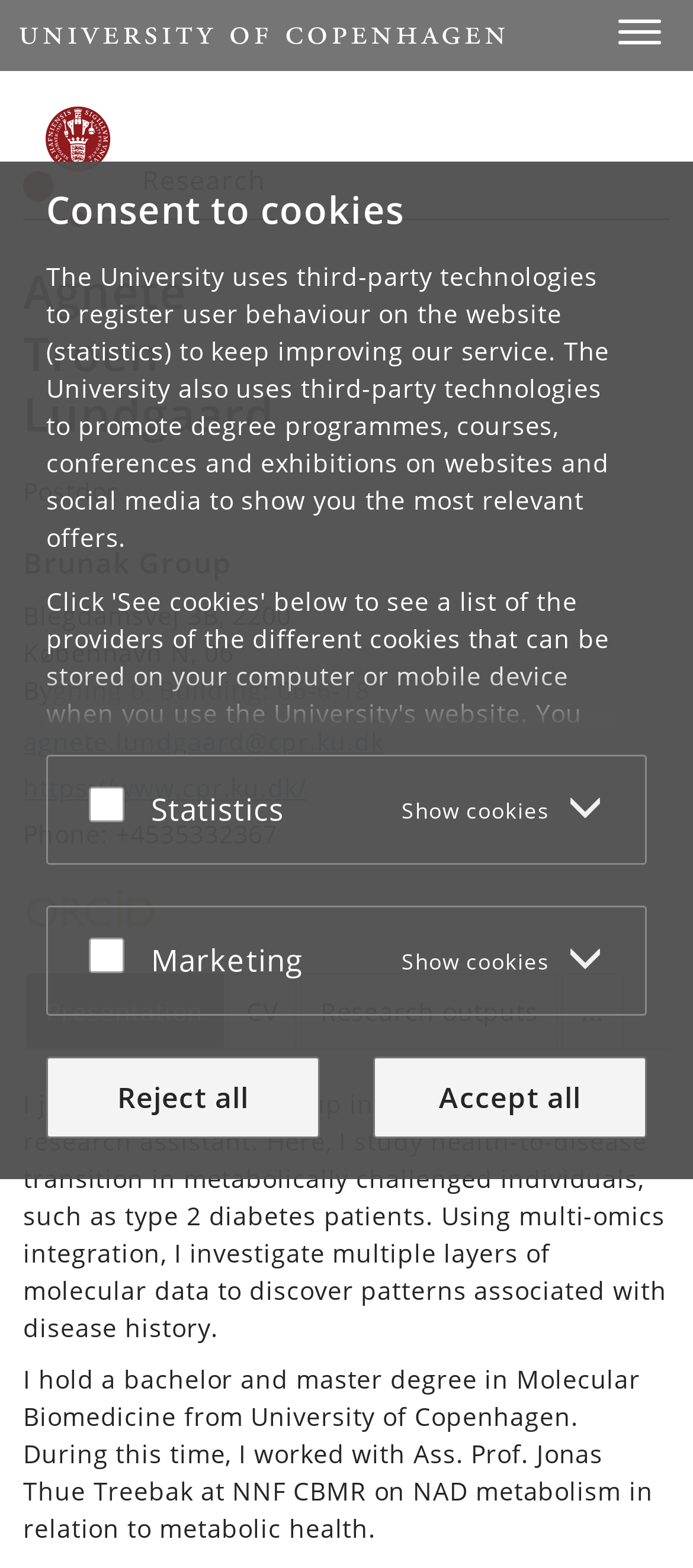Determine the bounding box coordinates of the clickable region to execute the instruction: "Click the 'Start' link". The coordinates should be four float numbers between 0 and 1, denoted as [left, top, right, bottom].

[0.028, 0.015, 0.728, 0.029]